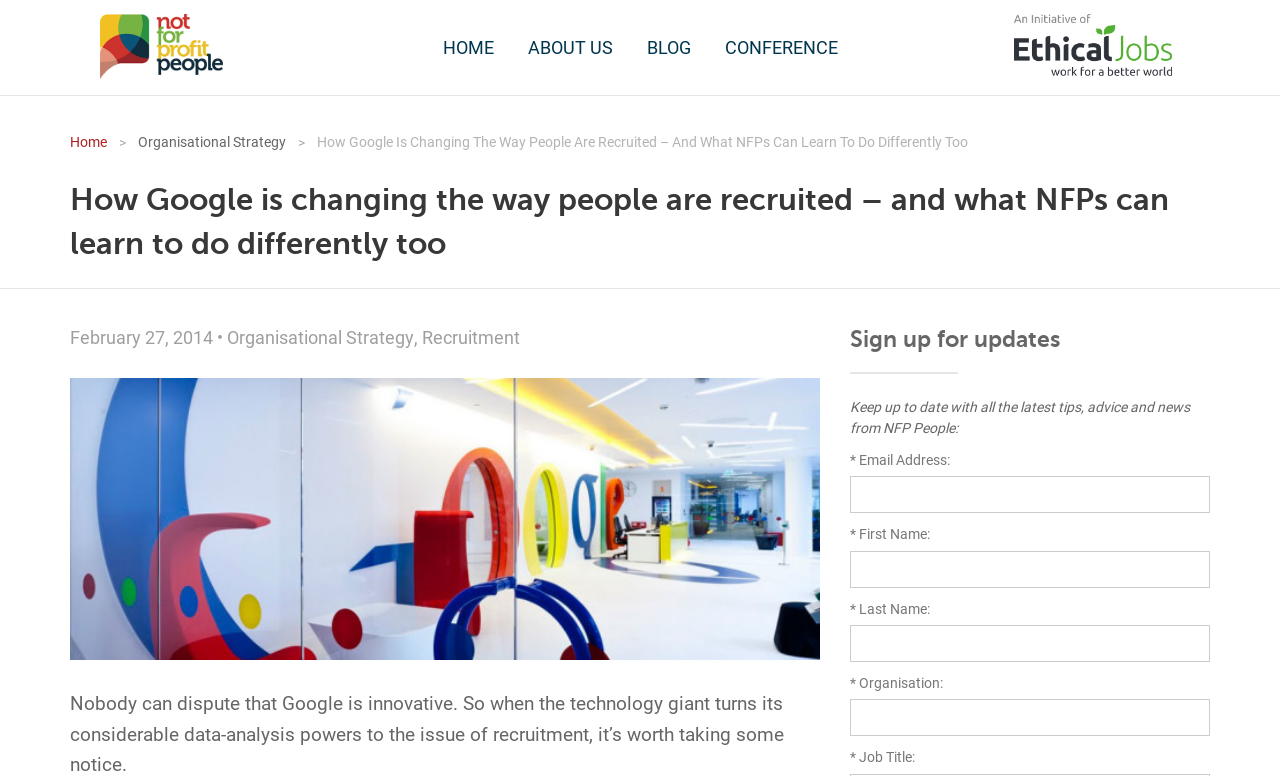Identify and provide the bounding box coordinates of the UI element described: "parent_node: * Organisation: name="ORG"". The coordinates should be formatted as [left, top, right, bottom], with each number being a float between 0 and 1.

[0.664, 0.901, 0.945, 0.949]